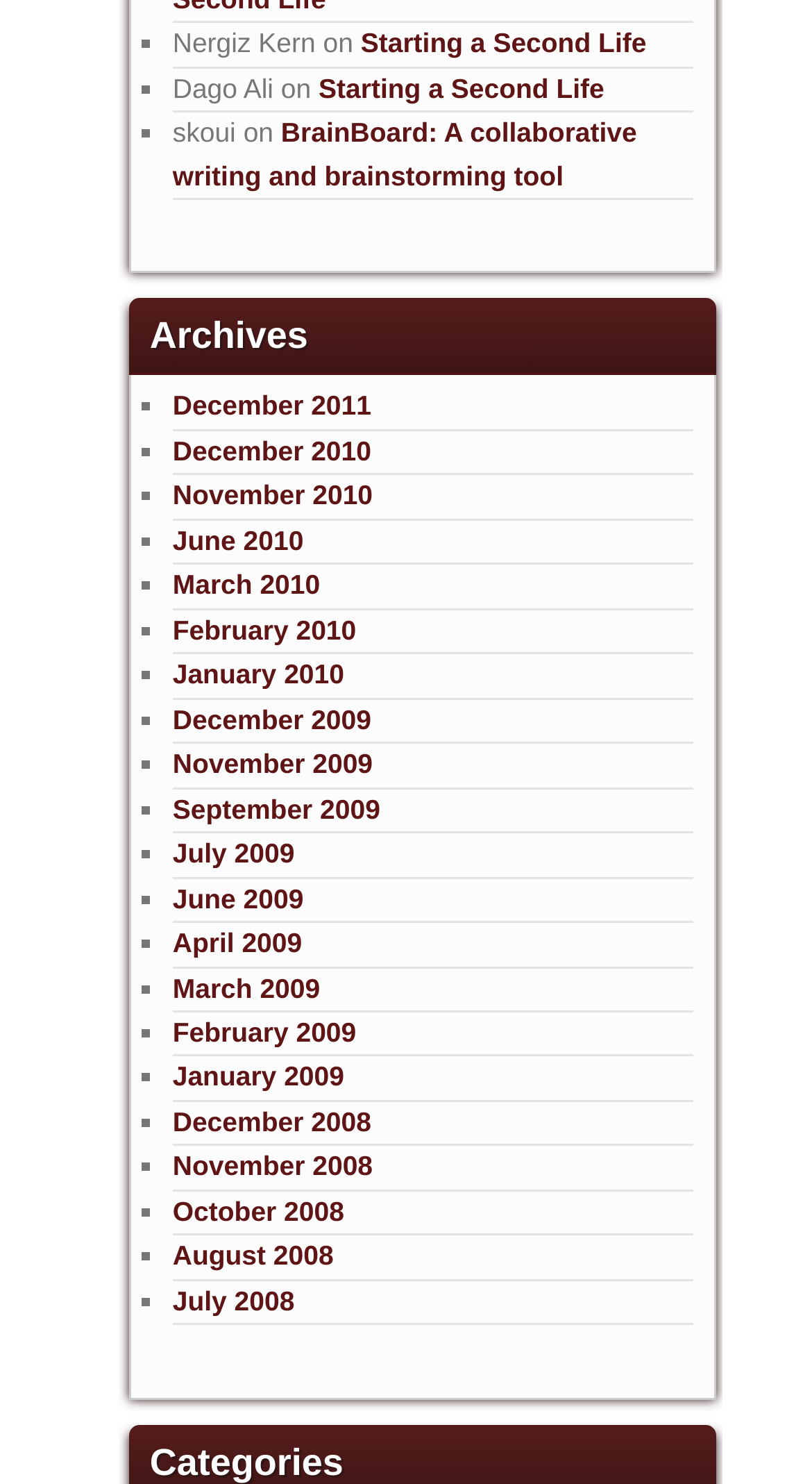Identify the bounding box coordinates for the element that needs to be clicked to fulfill this instruction: "Check the December 2011 archives". Provide the coordinates in the format of four float numbers between 0 and 1: [left, top, right, bottom].

[0.213, 0.263, 0.457, 0.284]